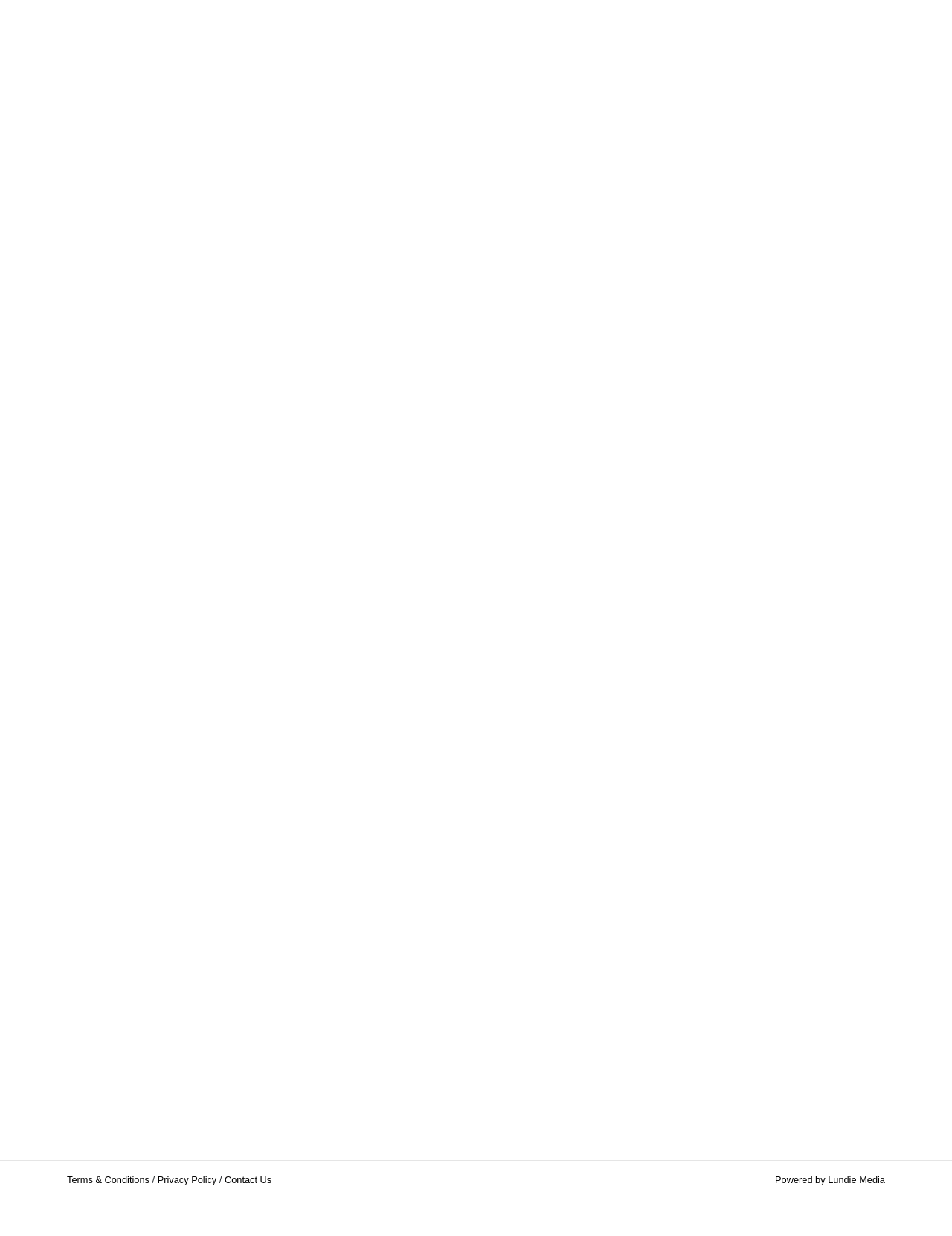Please determine the bounding box of the UI element that matches this description: /LowEnergyServices. The coordinates should be given as (top-left x, top-left y, bottom-right x, bottom-right y), with all values between 0 and 1.

[0.386, 0.789, 0.5, 0.799]